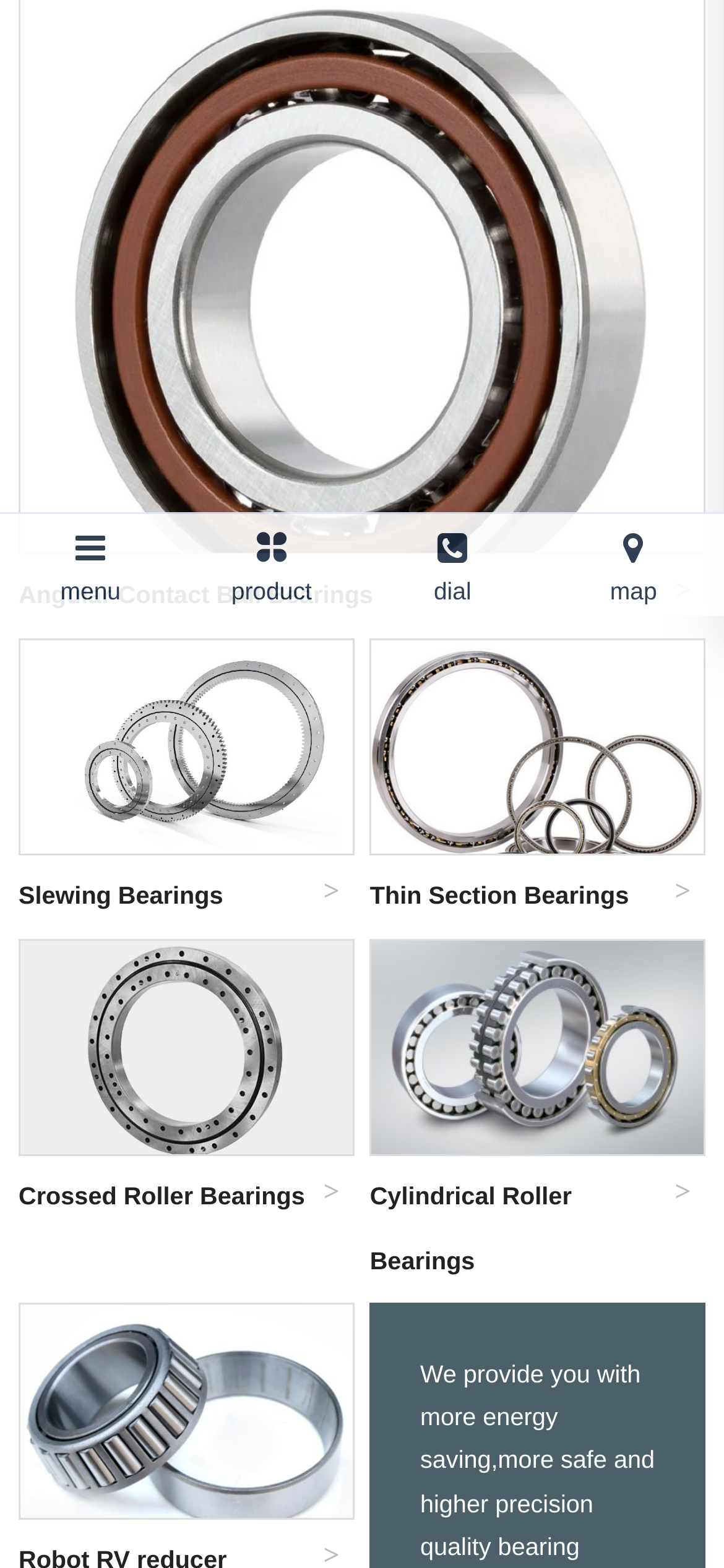Determine the bounding box for the HTML element described here: "menu". The coordinates should be given as [left, top, right, bottom] with each number being a float between 0 and 1.

[0.0, 0.328, 0.25, 0.362]